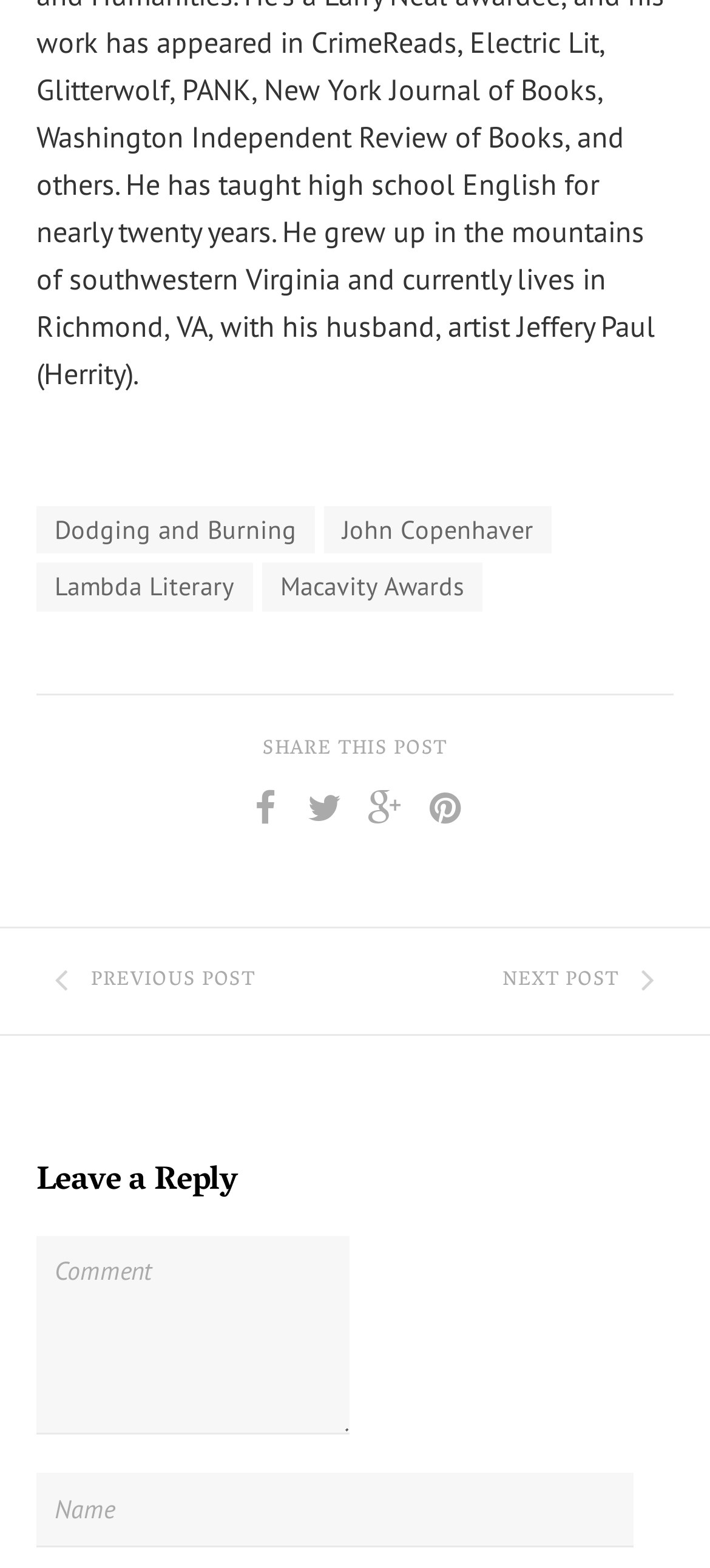How many social media links are available?
Please craft a detailed and exhaustive response to the question.

I found four social media links in the footer section, represented by icons, which allow users to share the post on different platforms.